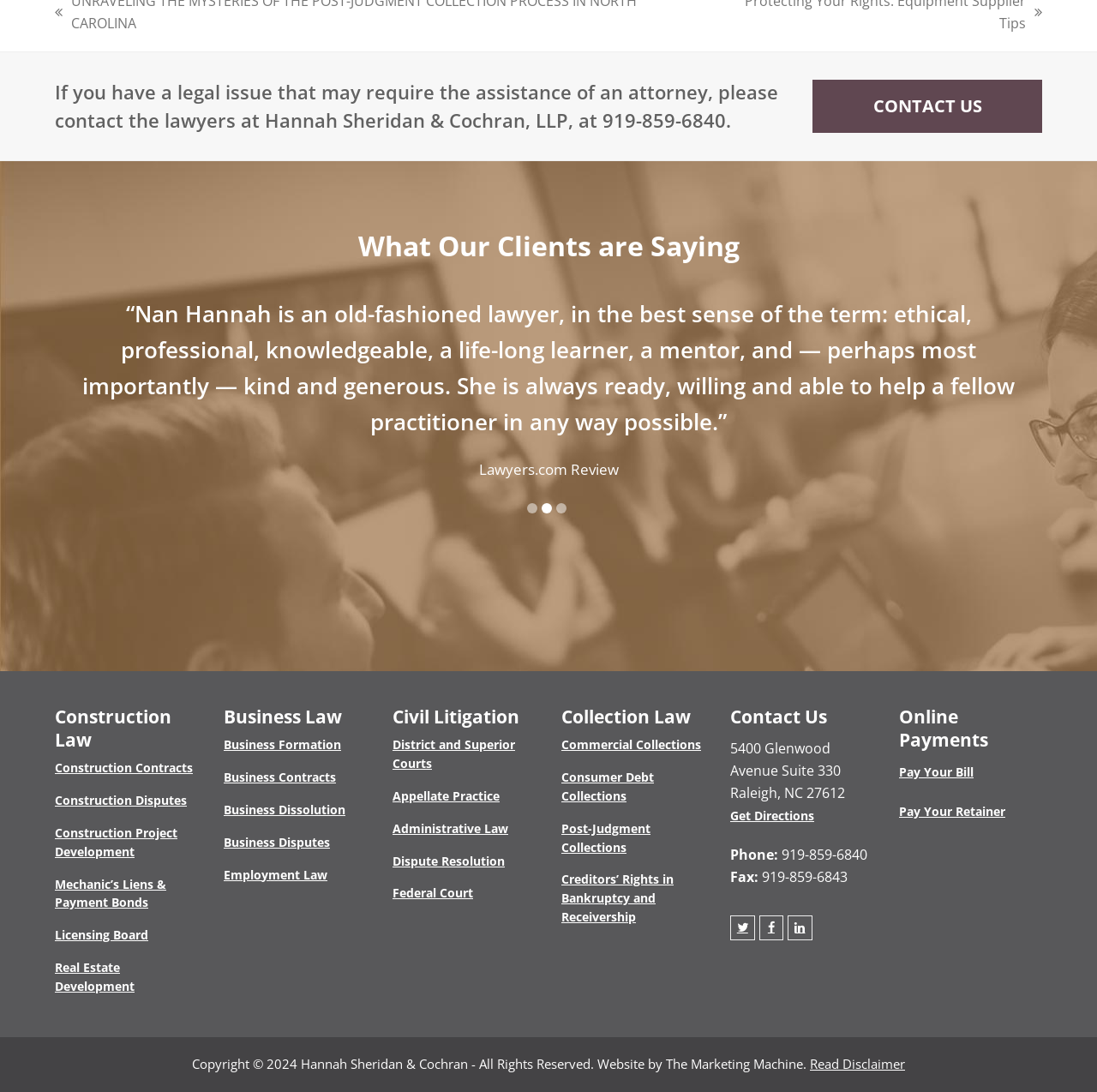Bounding box coordinates are specified in the format (top-left x, top-left y, bottom-right x, bottom-right y). All values are floating point numbers bounded between 0 and 1. Please provide the bounding box coordinate of the region this sentence describes: GC2006Express News To Your Door

None